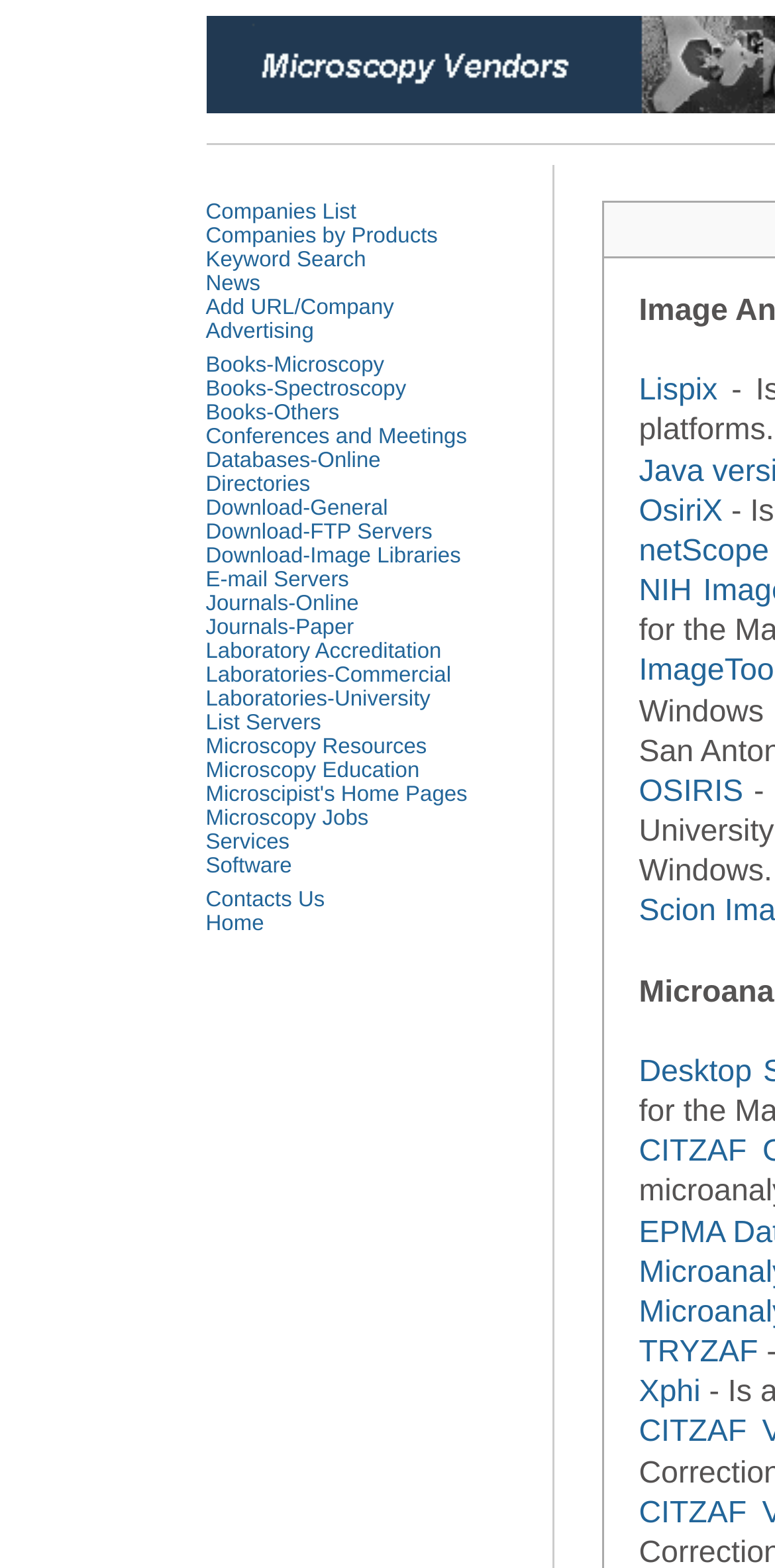Please determine the bounding box coordinates of the element's region to click in order to carry out the following instruction: "Click on Companies List". The coordinates should be four float numbers between 0 and 1, i.e., [left, top, right, bottom].

[0.265, 0.128, 0.46, 0.143]